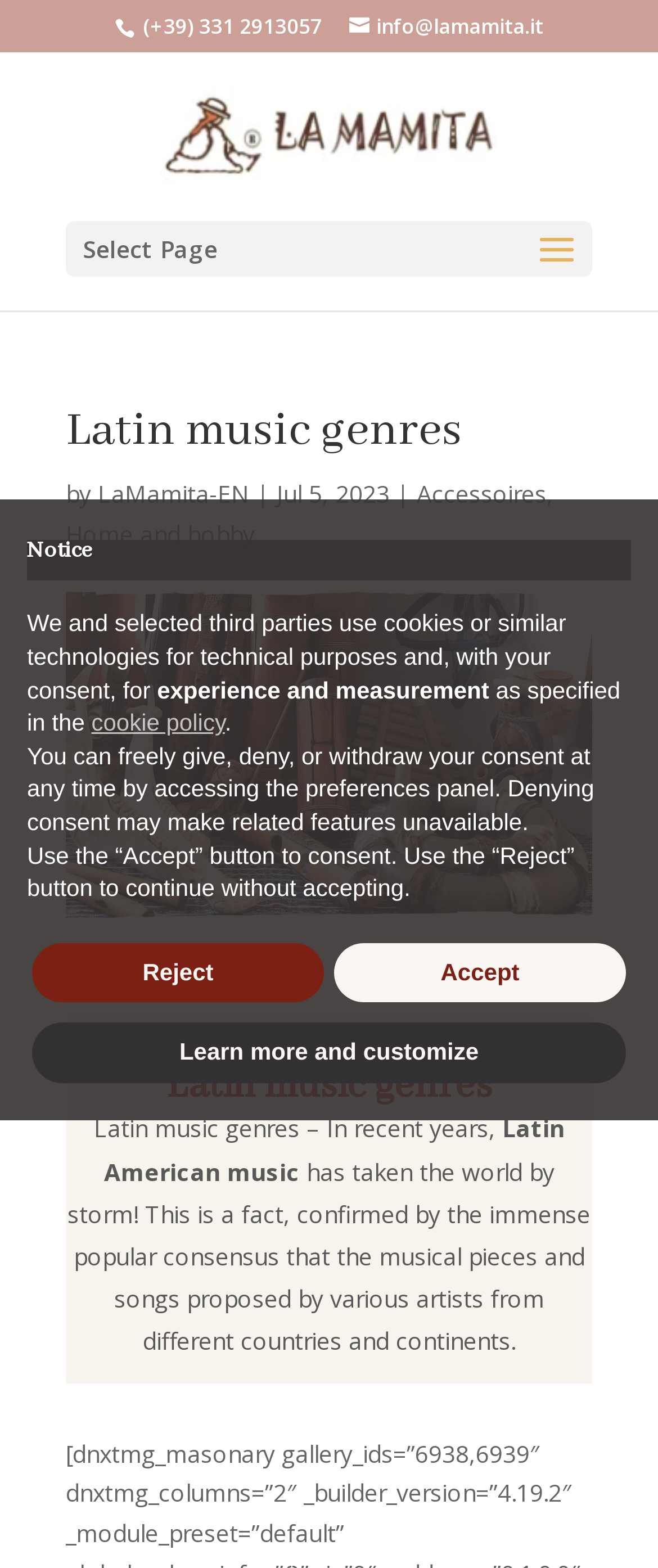Please identify the bounding box coordinates of the element's region that I should click in order to complete the following instruction: "Select a page". The bounding box coordinates consist of four float numbers between 0 and 1, i.e., [left, top, right, bottom].

[0.126, 0.148, 0.331, 0.169]